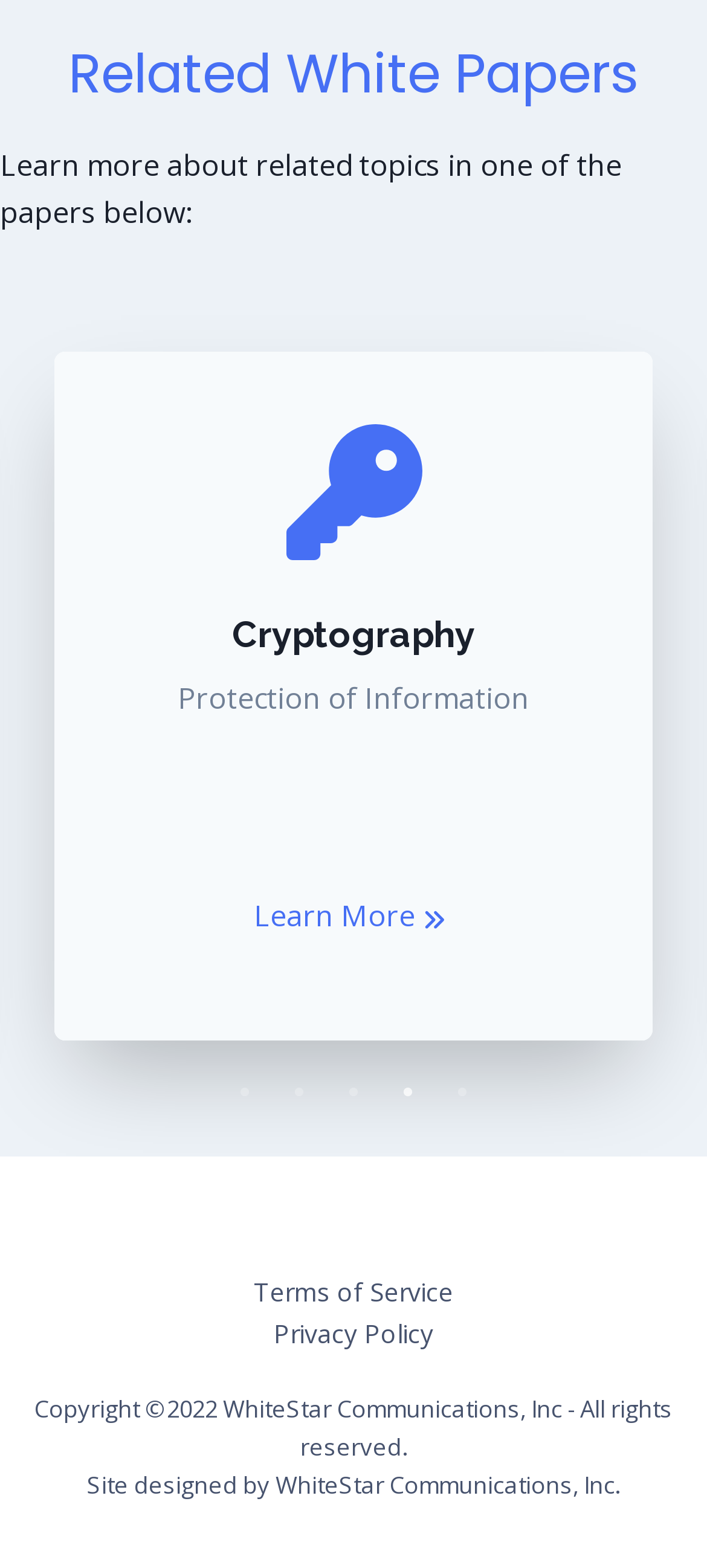Specify the bounding box coordinates of the region I need to click to perform the following instruction: "Select the first paper". The coordinates must be four float numbers in the range of 0 to 1, i.e., [left, top, right, bottom].

[0.321, 0.686, 0.372, 0.709]